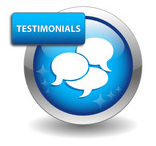What is written on the labeled tab?
Provide a thorough and detailed answer to the question.

According to the caption, the labeled tab at the top of the image reads 'TESTIMONIALS', which highlights the image's related content focus on customer feedback and experiences.